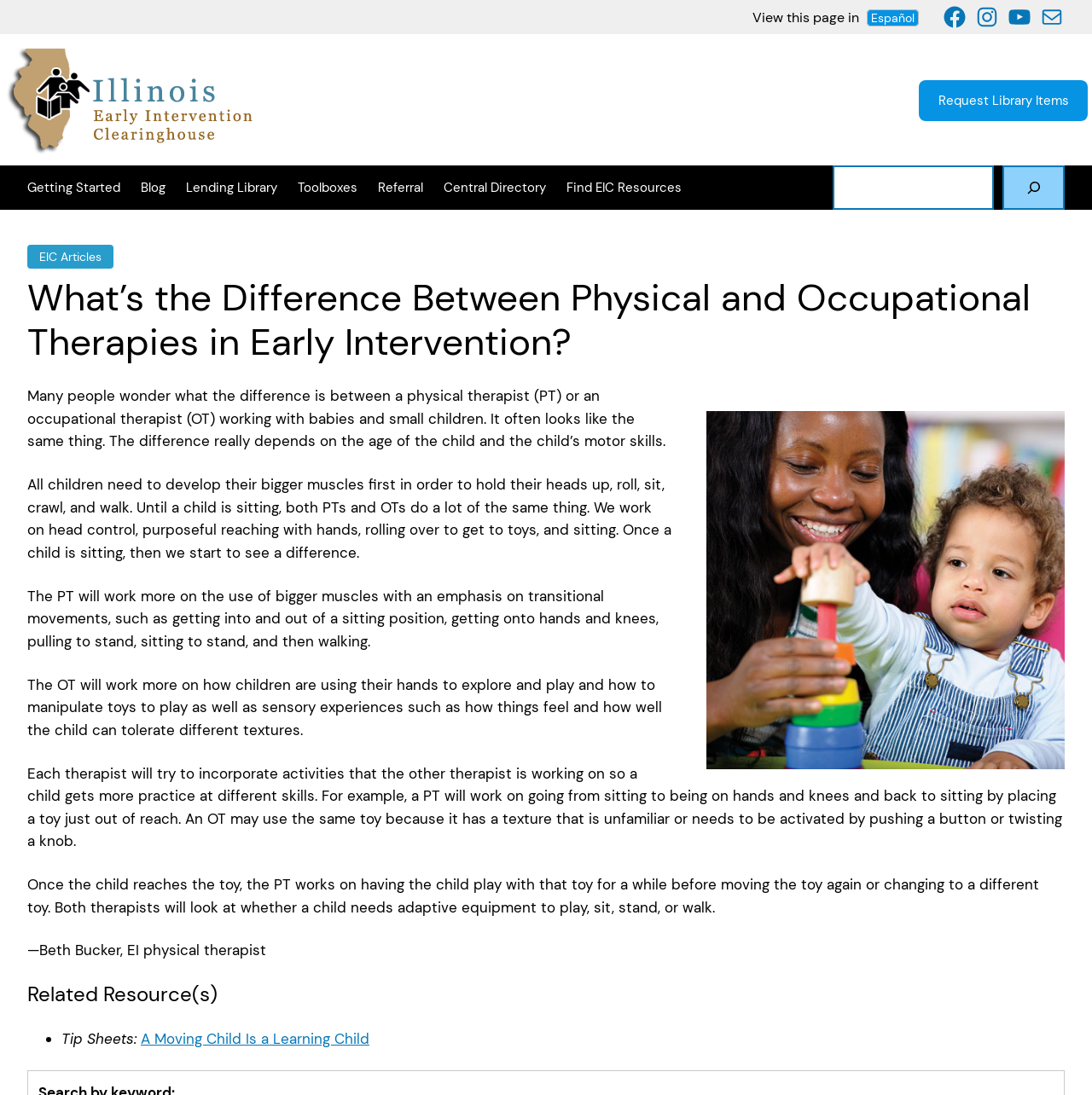Locate the bounding box coordinates of the clickable area needed to fulfill the instruction: "Learn about the difference between physical and occupational therapies".

[0.025, 0.251, 0.975, 0.333]